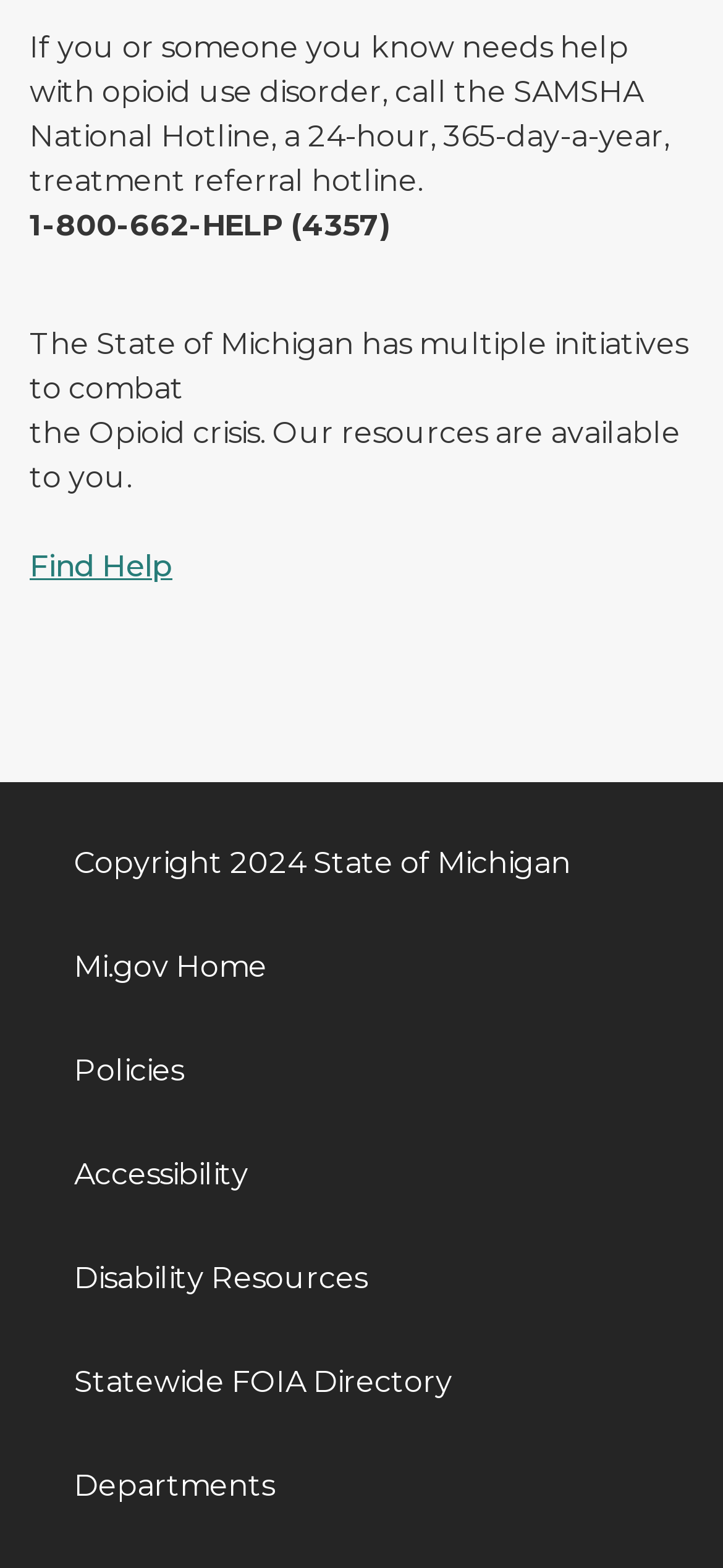What is the topic of the webpage?
Can you give a detailed and elaborate answer to the question?

The webpage appears to be related to the opioid crisis, as it mentions the SAMSHA National Hotline and the State of Michigan's initiatives to combat the crisis. The text also mentions resources available for individuals affected by opioid use disorder.